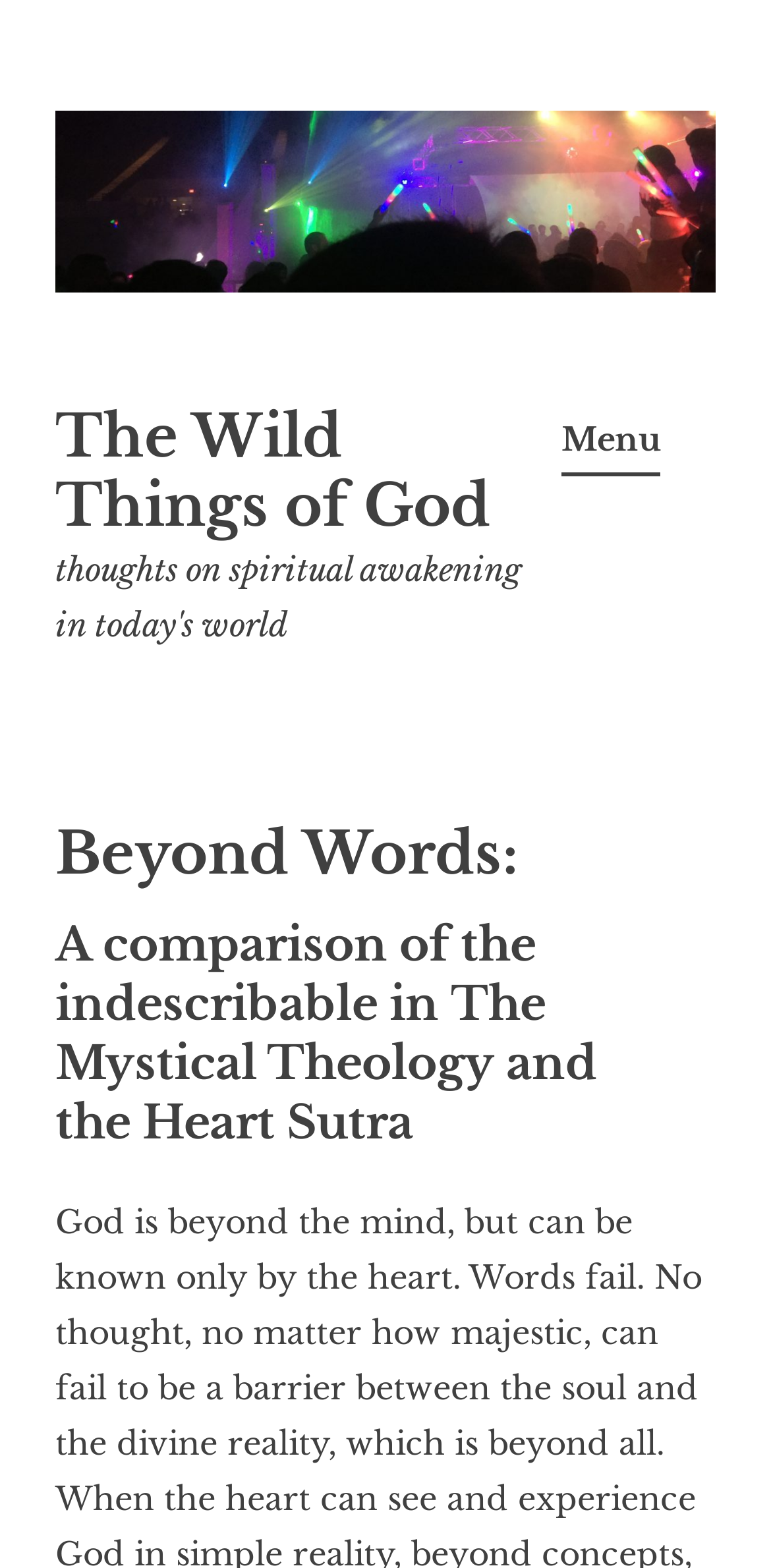Provide a one-word or short-phrase response to the question:
Is the menu button expanded?

No